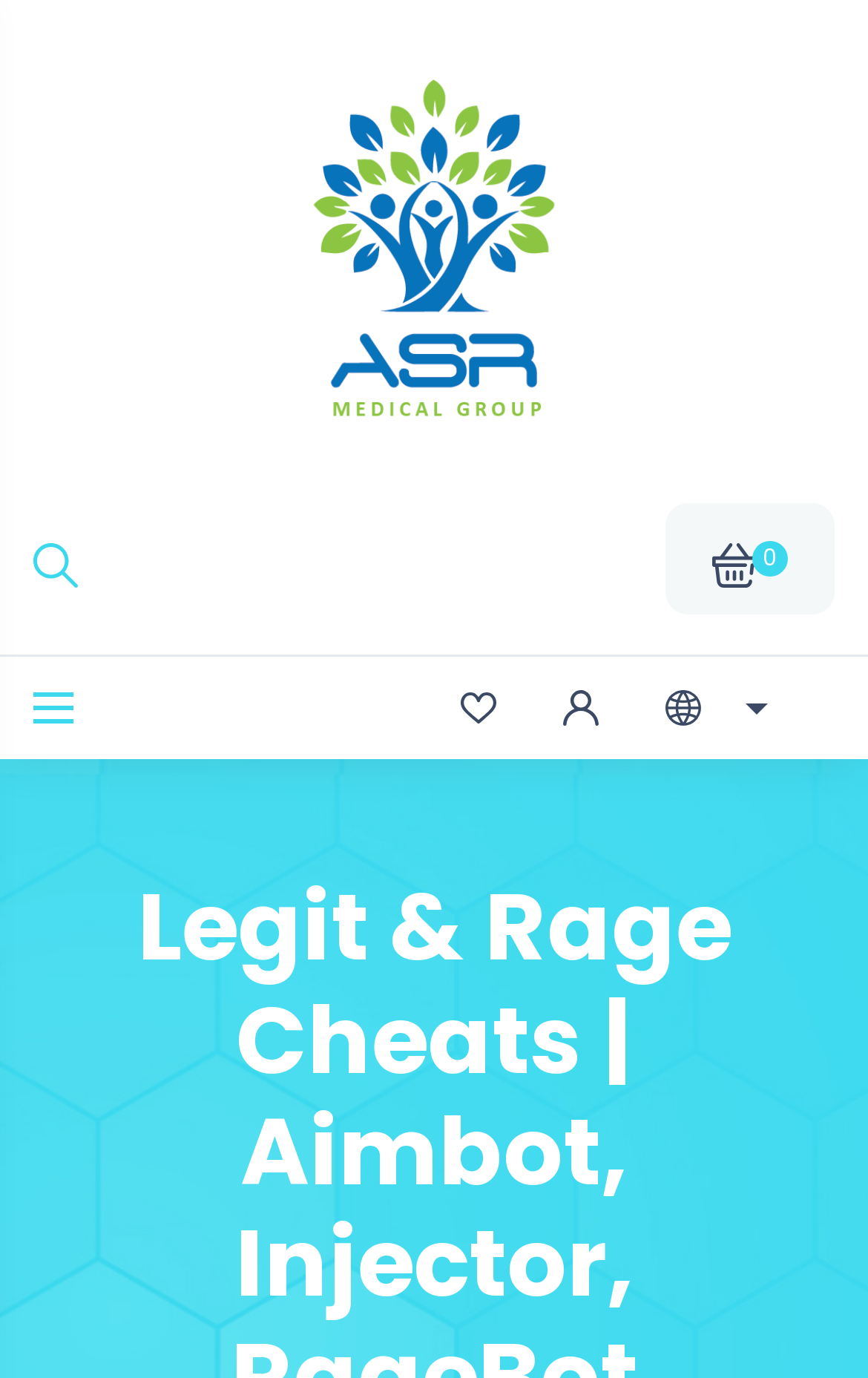Provide the bounding box coordinates of the HTML element described as: "parent_node: 0". The bounding box coordinates should be four float numbers between 0 and 1, i.e., [left, top, right, bottom].

[0.038, 0.388, 0.09, 0.431]